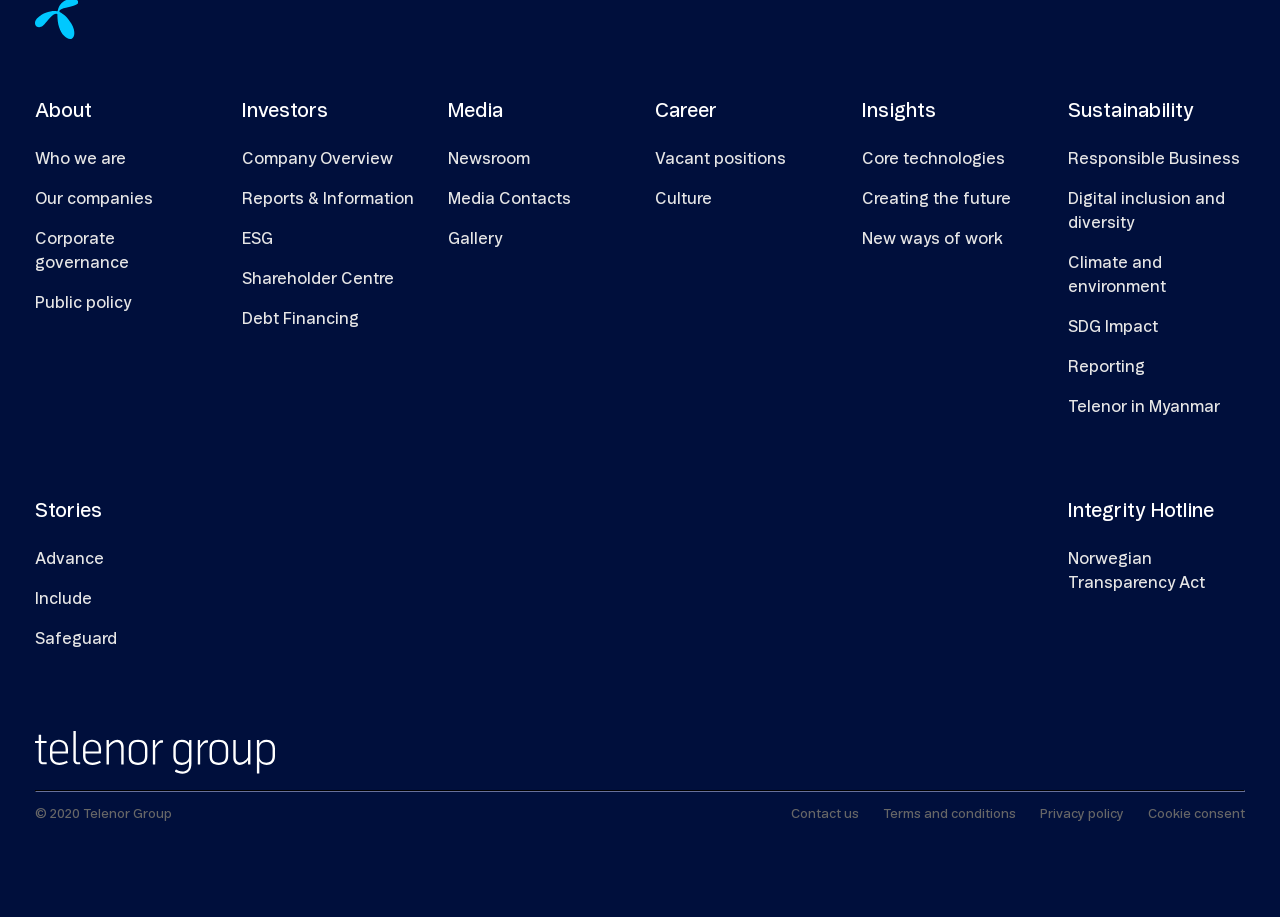Provide a brief response to the question below using a single word or phrase: 
What is the copyright year mentioned on this webpage?

2020